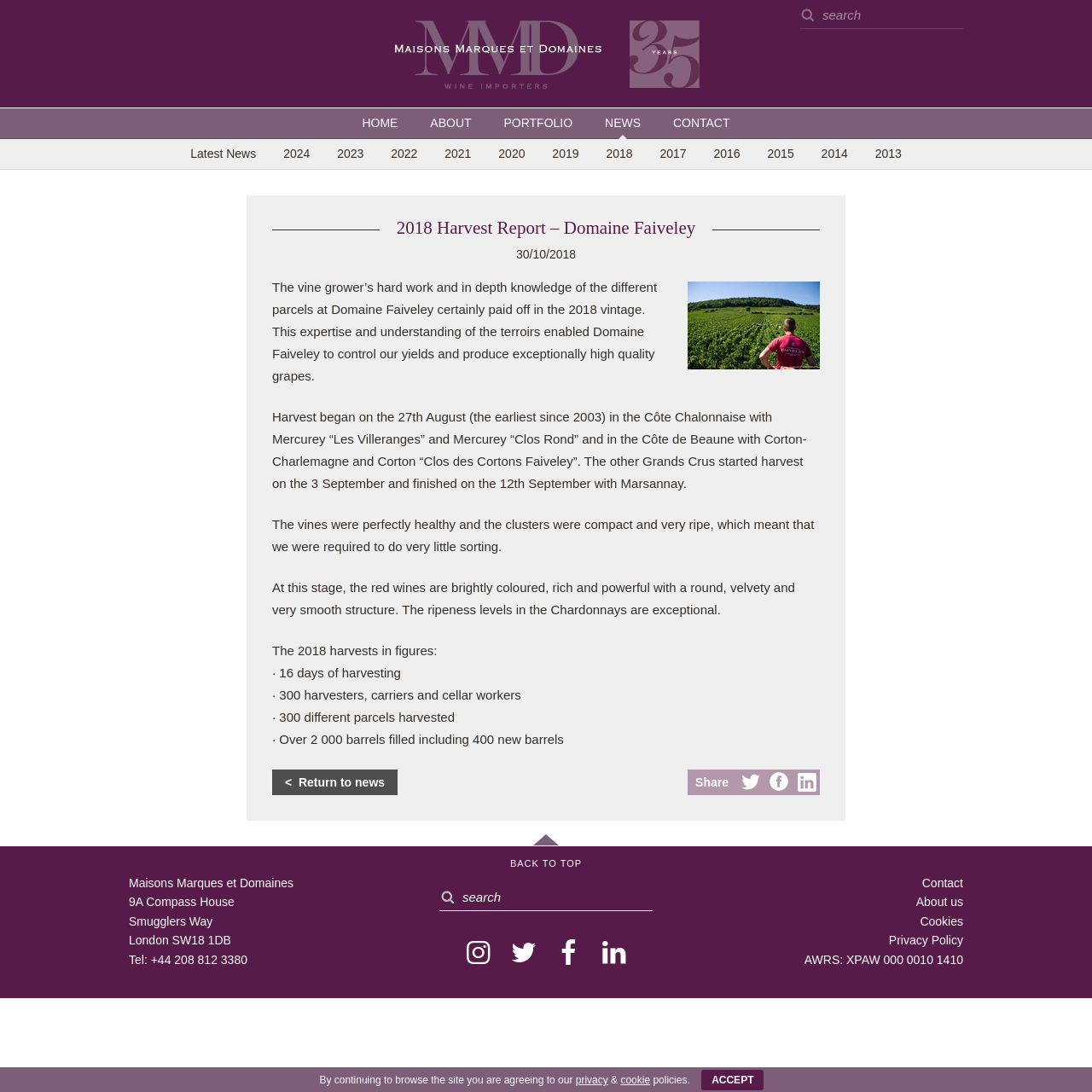Describe all significant elements and features of the webpage.

The webpage is about Maisons Marques et Domaines, a wine importer and champagne company. At the top, there is a heading that reads "MMD — Maisons Marques et Domaines : Wine Importers, Louis Roederer and high quality French wine & champagne". Below this, there is a search bar and a series of links to different sections of the website, including "HOME", "ABOUT", "PORTFOLIO", "NEWS", and "CONTACT".

The main content of the page is a news article titled "2018 Harvest Report – Domaine Faiveley". The article is divided into several sections, with headings and paragraphs of text. There is also an image related to the article. The text describes the 2018 harvest at Domaine Faiveley, including the timing, the quality of the grapes, and the production process.

To the left of the article, there is a sidebar with links to other news articles, listed by year from 2024 to 2013. At the bottom of the page, there is a section with social media links and a "Share" button. Below this, there is a footer with contact information, including an address, phone number, and links to various policies.

There are several buttons and links throughout the page, including a "BACK TO TOP" button, a "Return to news" link, and links to Twitter, Facebook, and LinkedIn. The page also has a search bar at the top and bottom.